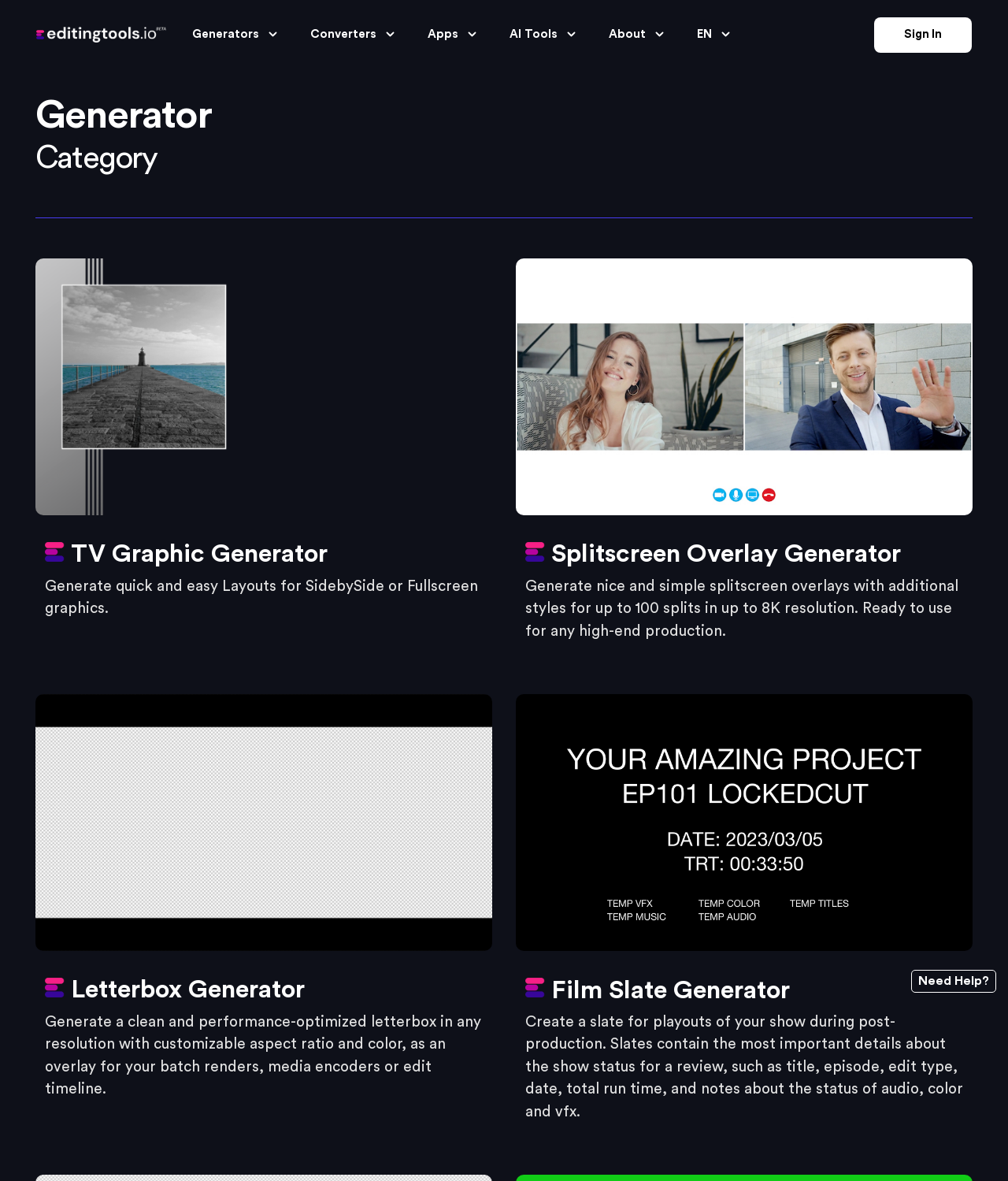Find the bounding box coordinates of the element's region that should be clicked in order to follow the given instruction: "Select English language". The coordinates should consist of four float numbers between 0 and 1, i.e., [left, top, right, bottom].

[0.548, 0.071, 0.587, 0.081]